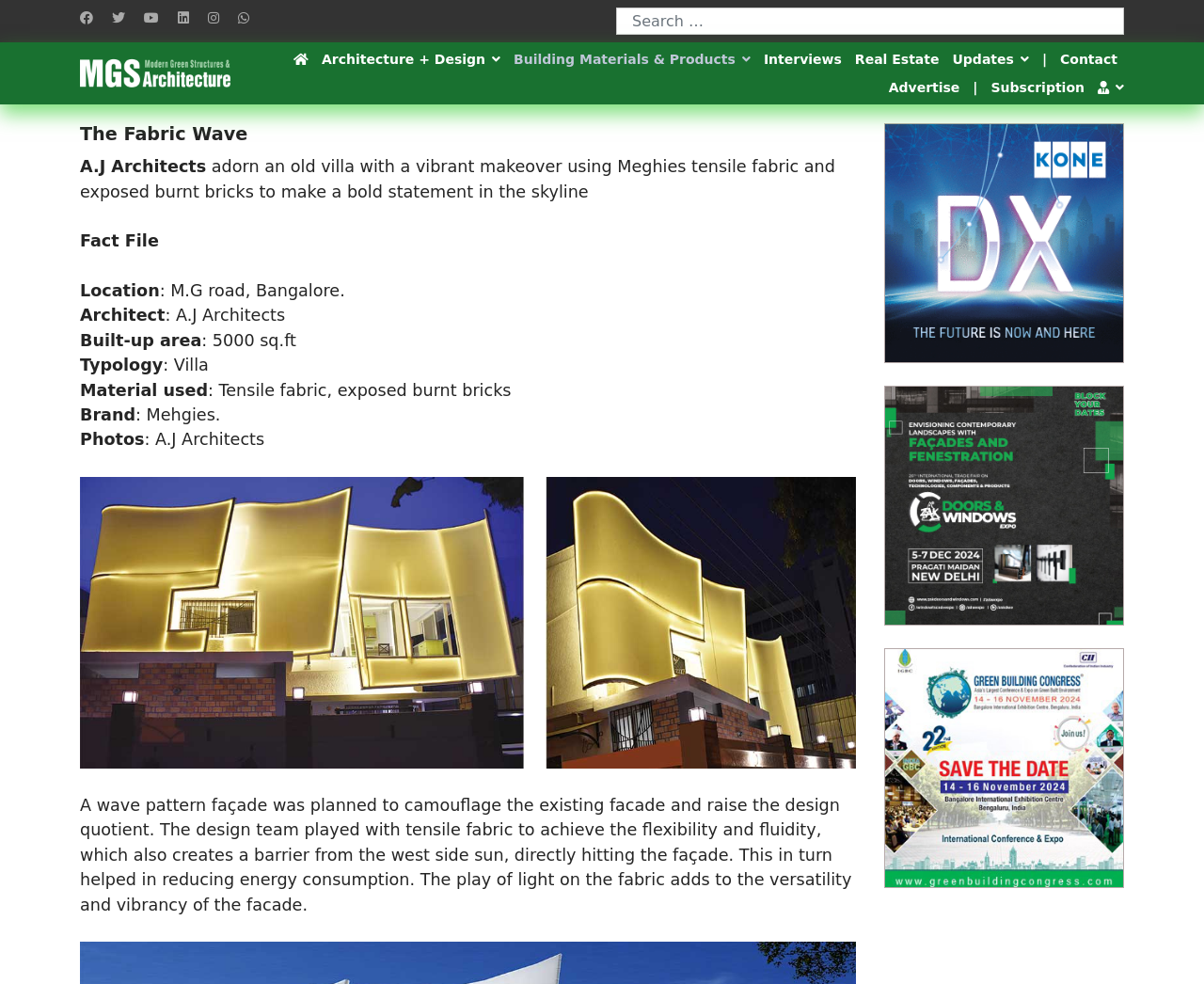Please provide the bounding box coordinate of the region that matches the element description: alt="NBM Media Pvt. Ltd.". Coordinates should be in the format (top-left x, top-left y, bottom-right x, bottom-right y) and all values should be between 0 and 1.

[0.066, 0.053, 0.191, 0.097]